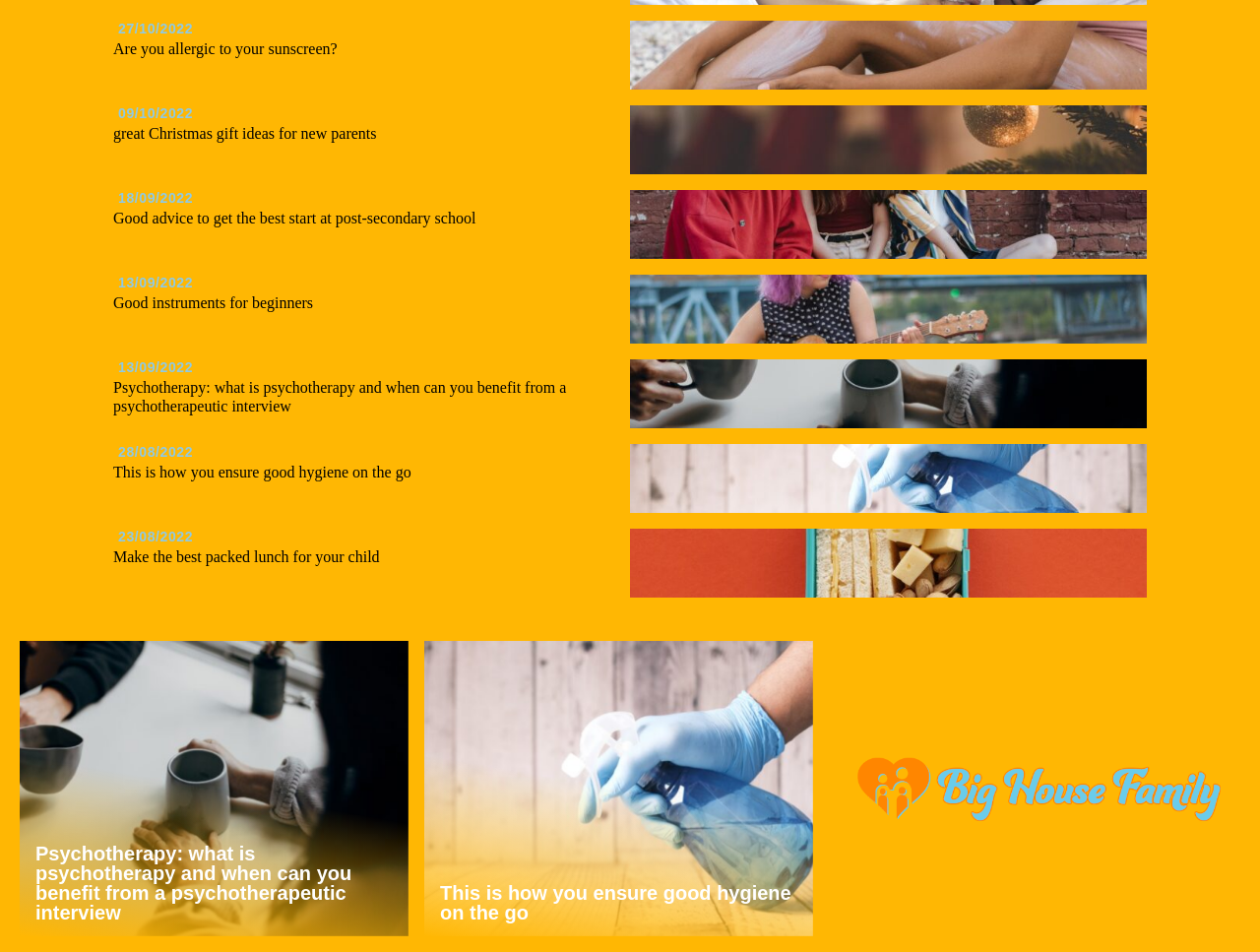What is the topic of the second link in the right section?
Refer to the screenshot and respond with a concise word or phrase.

Good hygiene